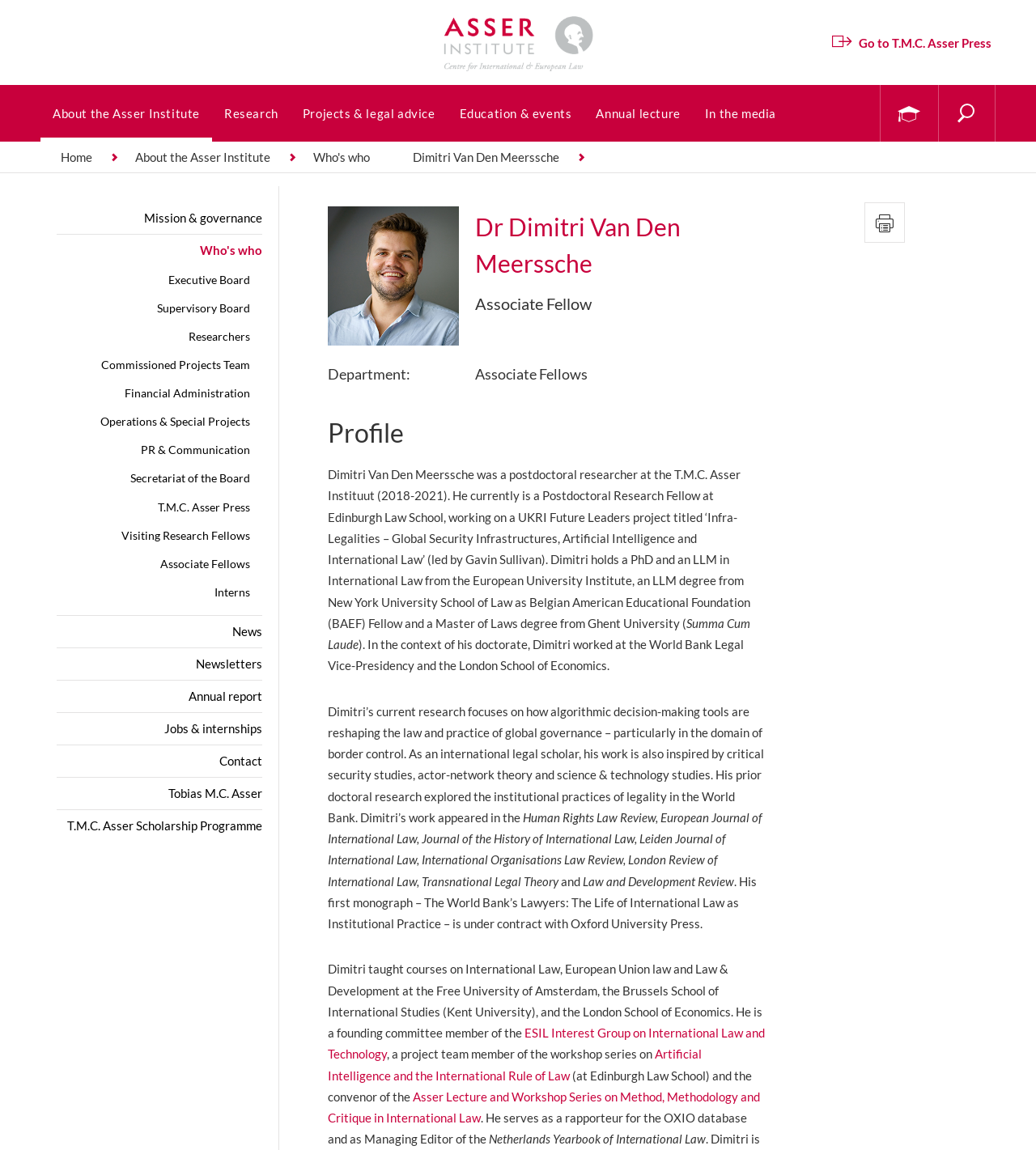What is Dimitri's current affiliation?
Answer the question based on the image using a single word or a brief phrase.

Edinburgh Law School